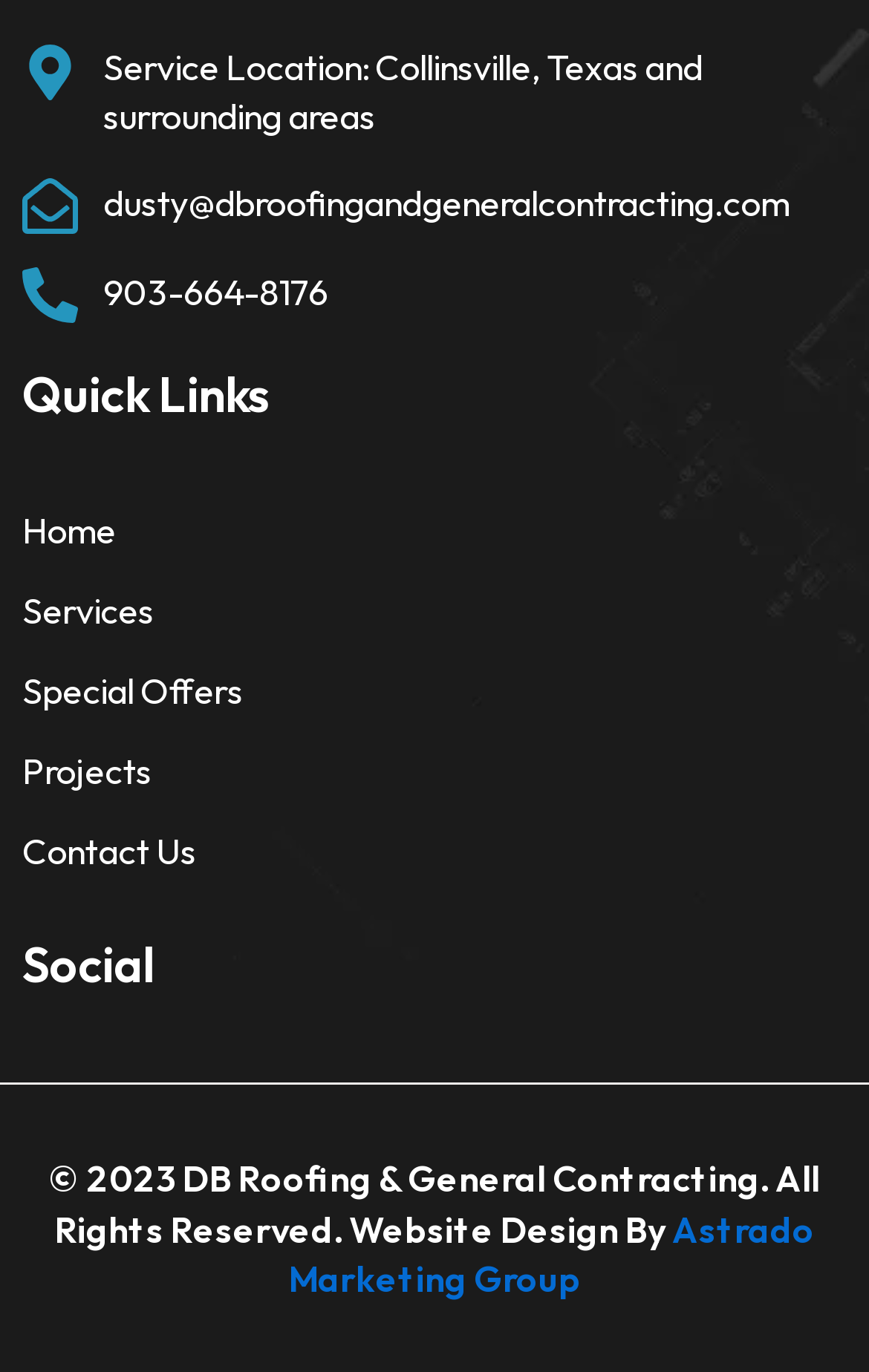What are the main sections of the webpage?
Using the information presented in the image, please offer a detailed response to the question.

The main sections of the webpage can be identified by the heading elements, which are 'Quick Links' and 'Social'. These headings separate the webpage into two main sections.